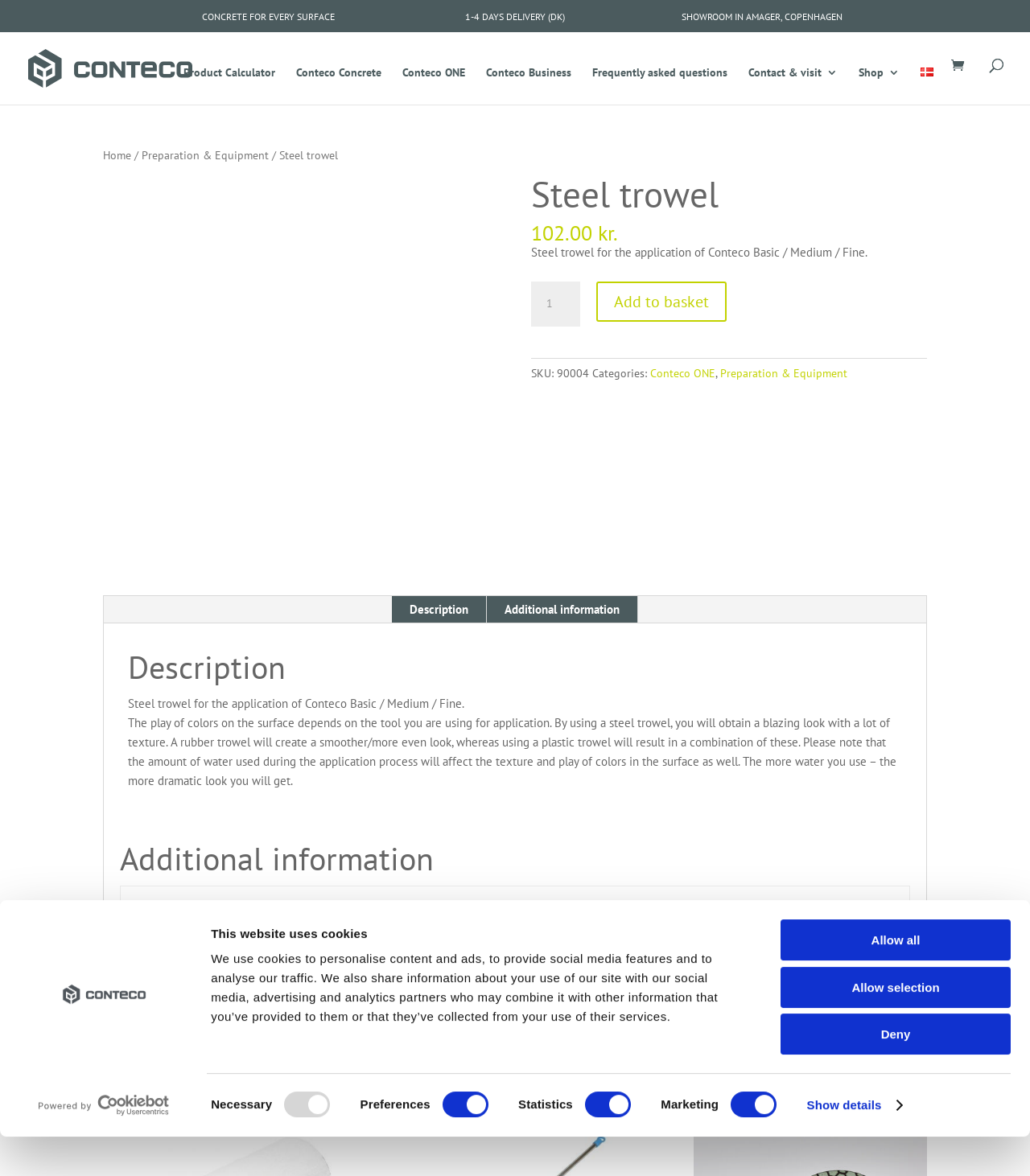Answer succinctly with a single word or phrase:
What is the size of the steel trowel?

13×28 cm